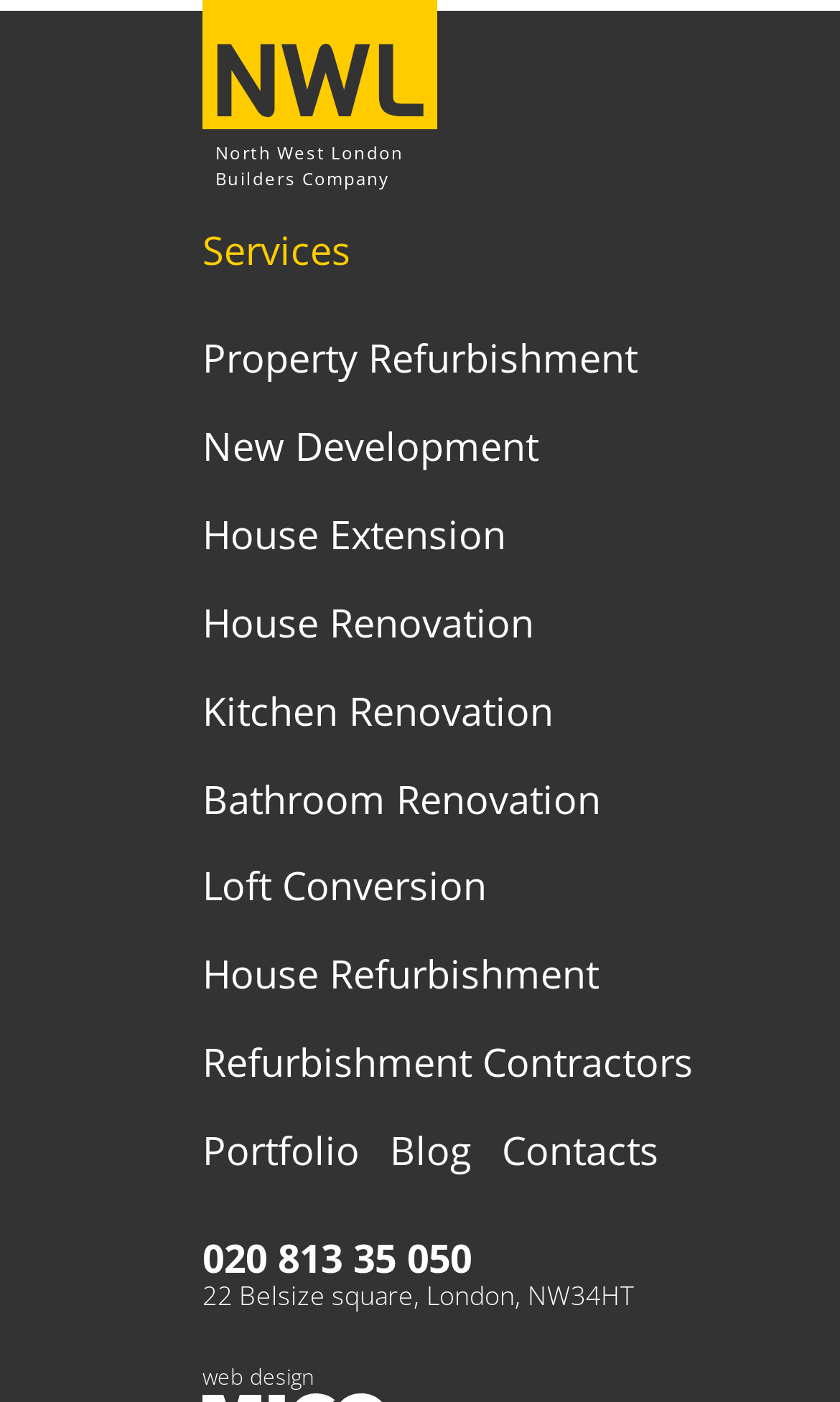Please specify the bounding box coordinates of the clickable region necessary for completing the following instruction: "Click on the 'Property Refurbishment' service". The coordinates must consist of four float numbers between 0 and 1, i.e., [left, top, right, bottom].

[0.241, 0.238, 0.759, 0.278]